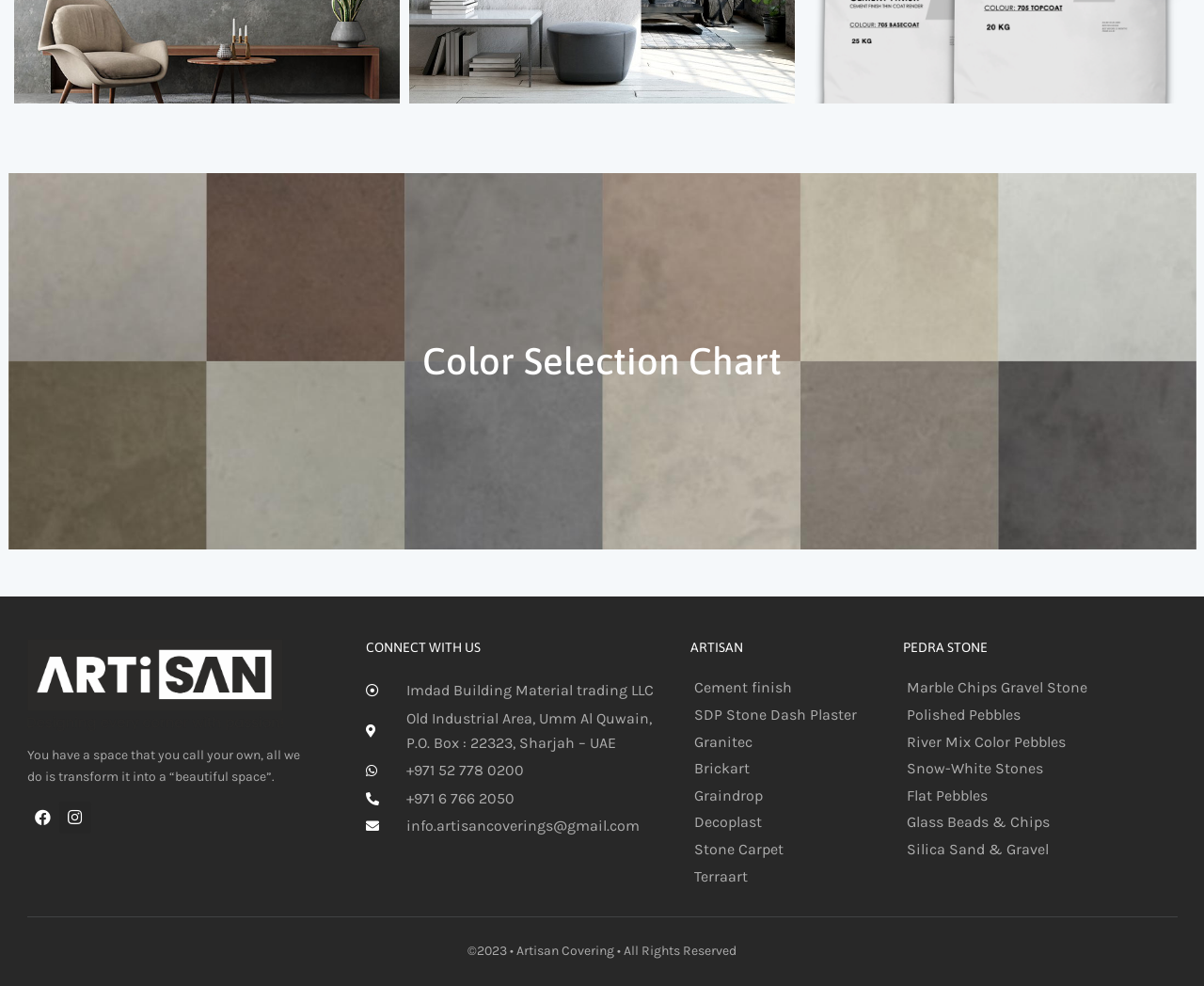Select the bounding box coordinates of the element I need to click to carry out the following instruction: "Explore 'Cement finish' option".

[0.561, 0.686, 0.735, 0.71]